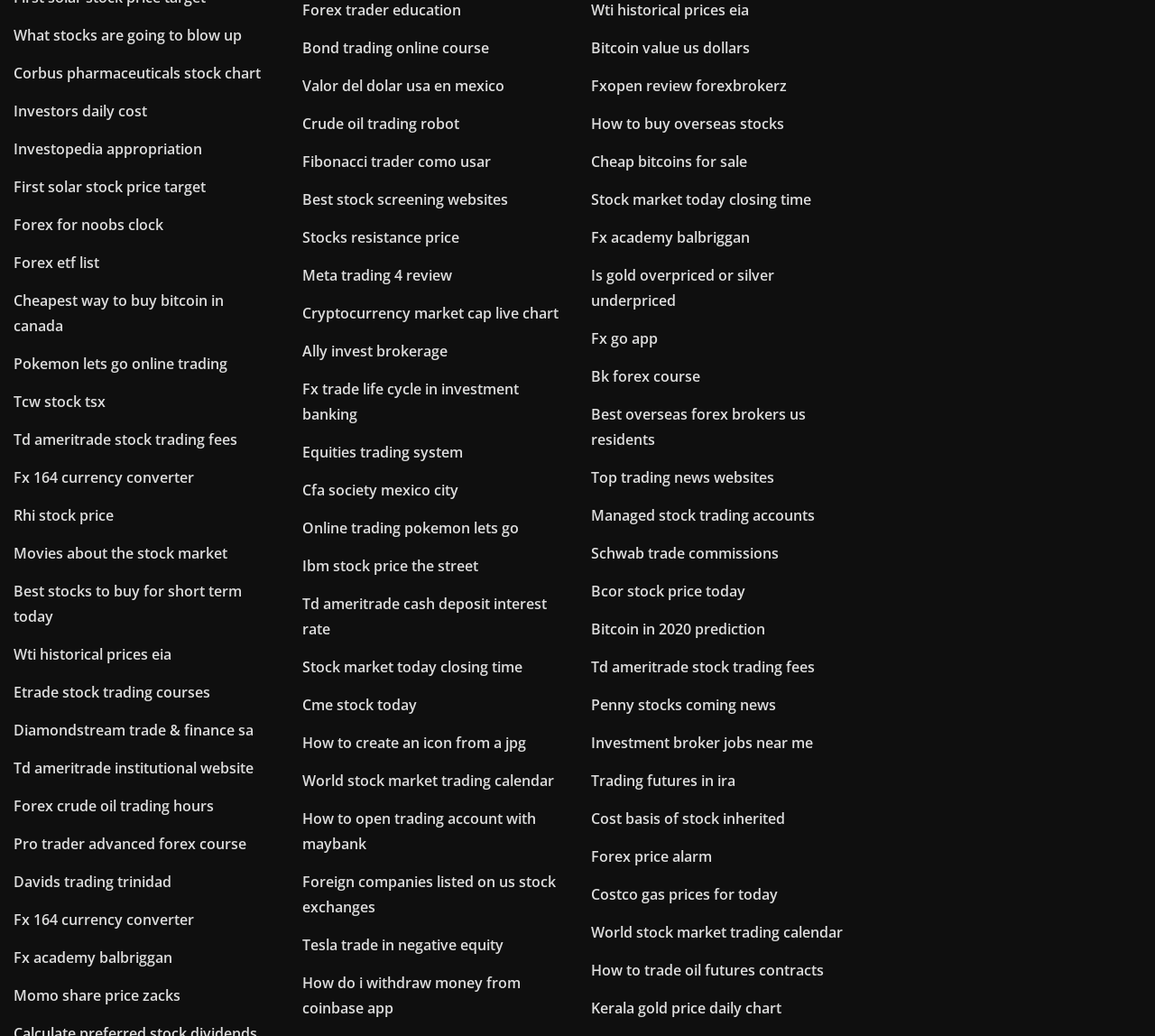Find the bounding box coordinates of the area that needs to be clicked in order to achieve the following instruction: "View 'Best stocks to buy for short term today'". The coordinates should be specified as four float numbers between 0 and 1, i.e., [left, top, right, bottom].

[0.012, 0.561, 0.209, 0.604]